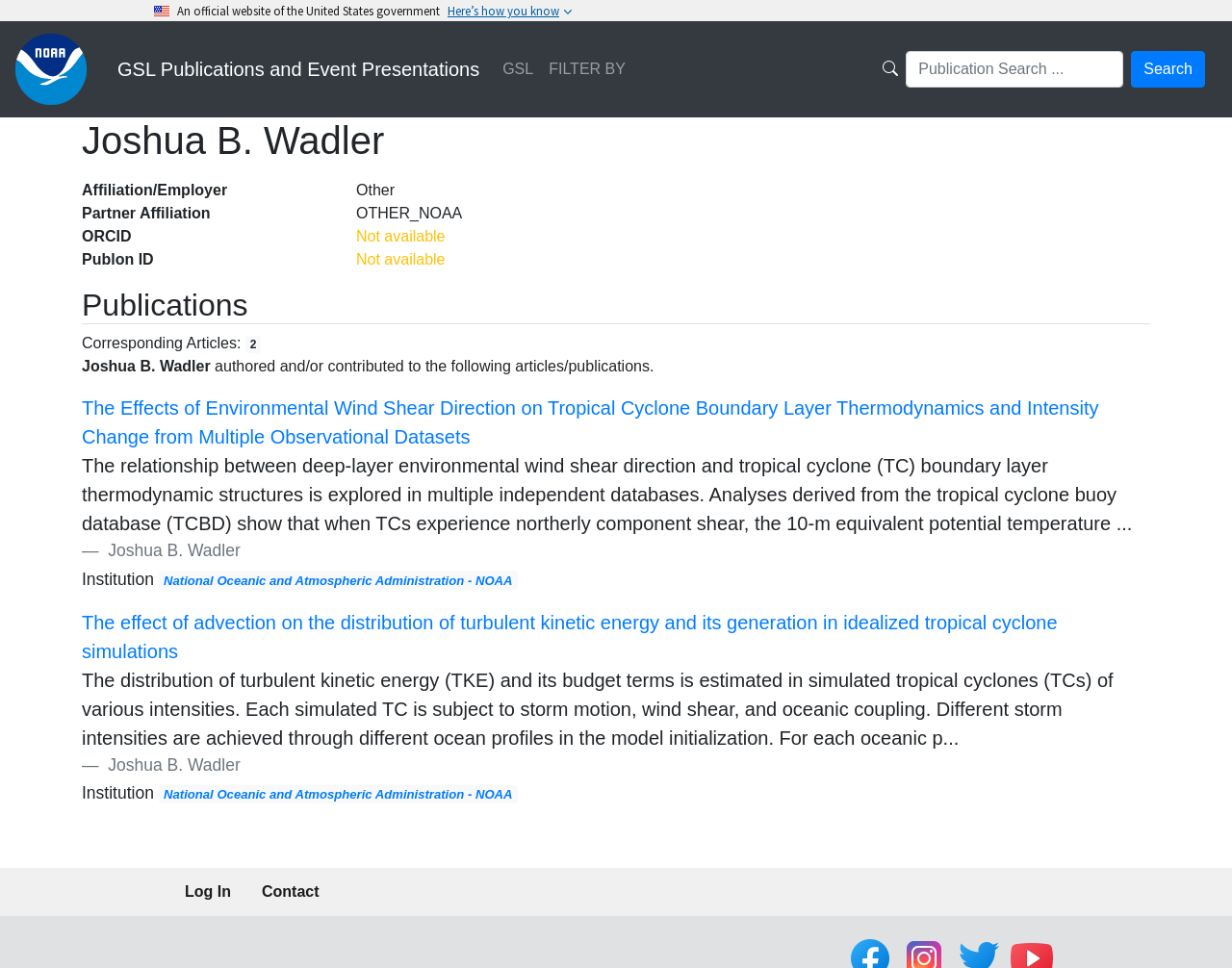Identify the bounding box coordinates for the region to click in order to carry out this instruction: "View the 'GALLERY'". Provide the coordinates using four float numbers between 0 and 1, formatted as [left, top, right, bottom].

None